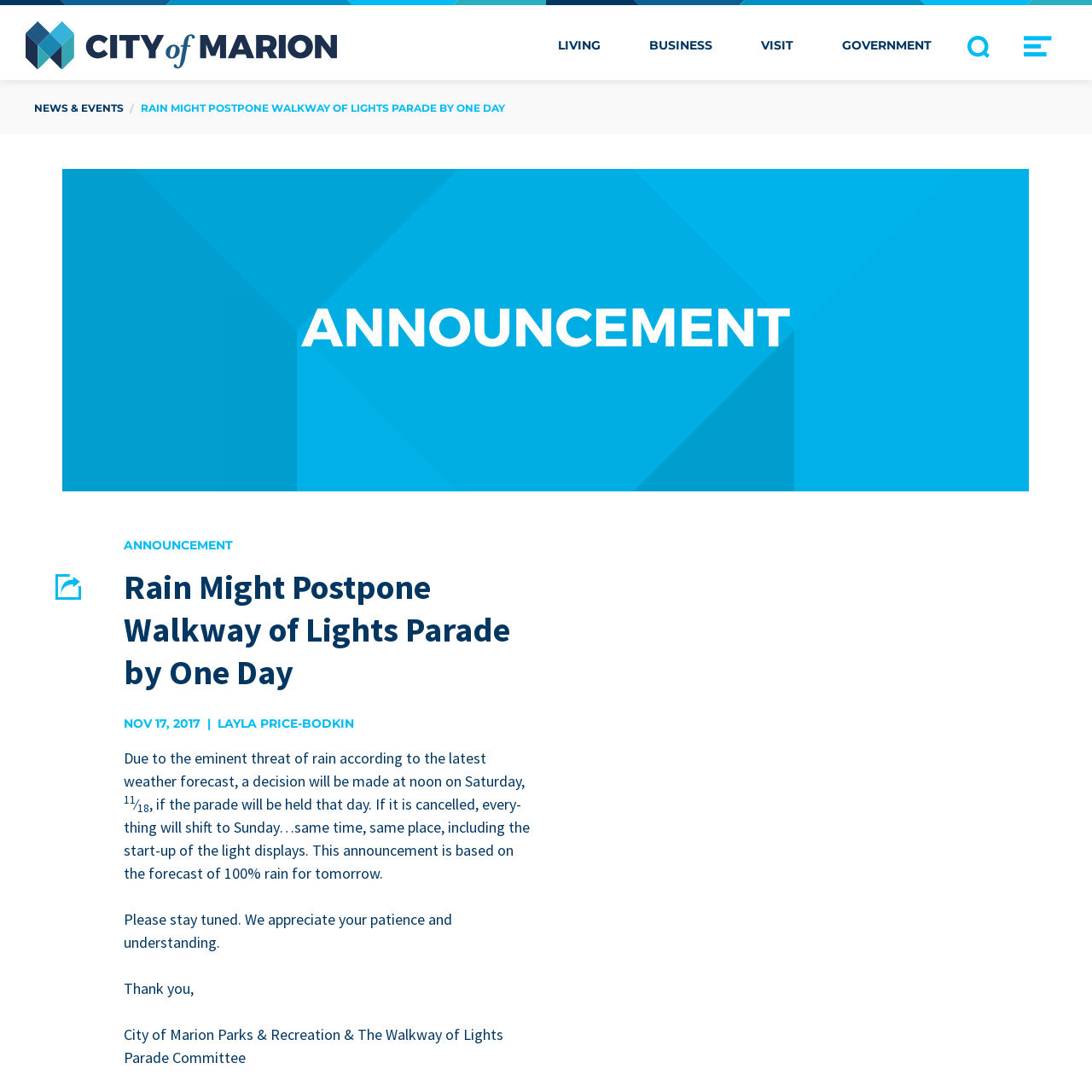Identify the bounding box coordinates for the element you need to click to achieve the following task: "Read the article about Rain Might Postpone Walkway of Lights Parade by One Day". The coordinates must be four float values ranging from 0 to 1, formatted as [left, top, right, bottom].

[0.114, 0.493, 0.488, 0.67]